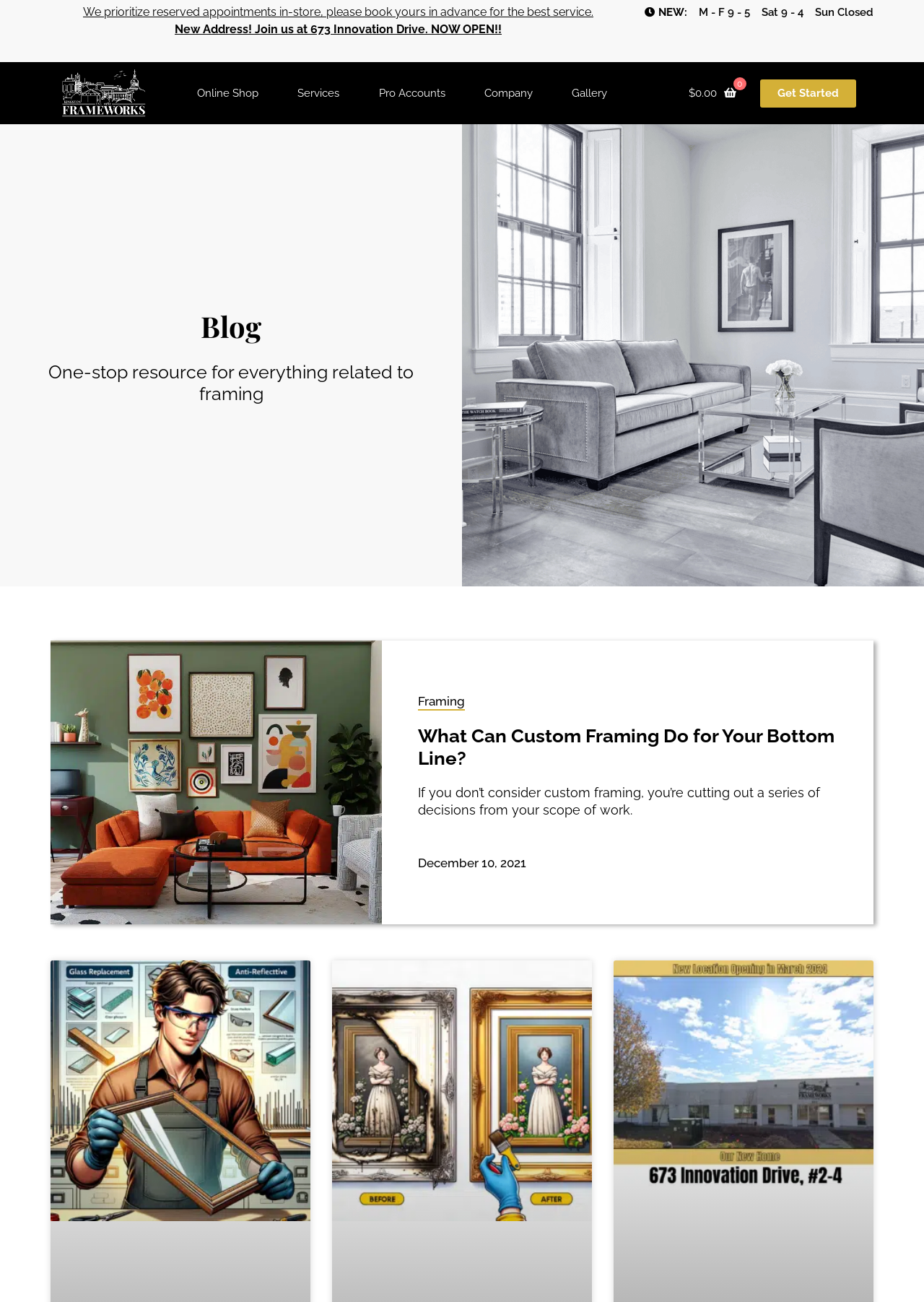What is the new address of the store?
Utilize the image to construct a detailed and well-explained answer.

I found the new address by looking at the StaticText element with the text 'New Address! Join us at 673 Innovation Drive. NOW OPEN!!' which is located at the top of the page.